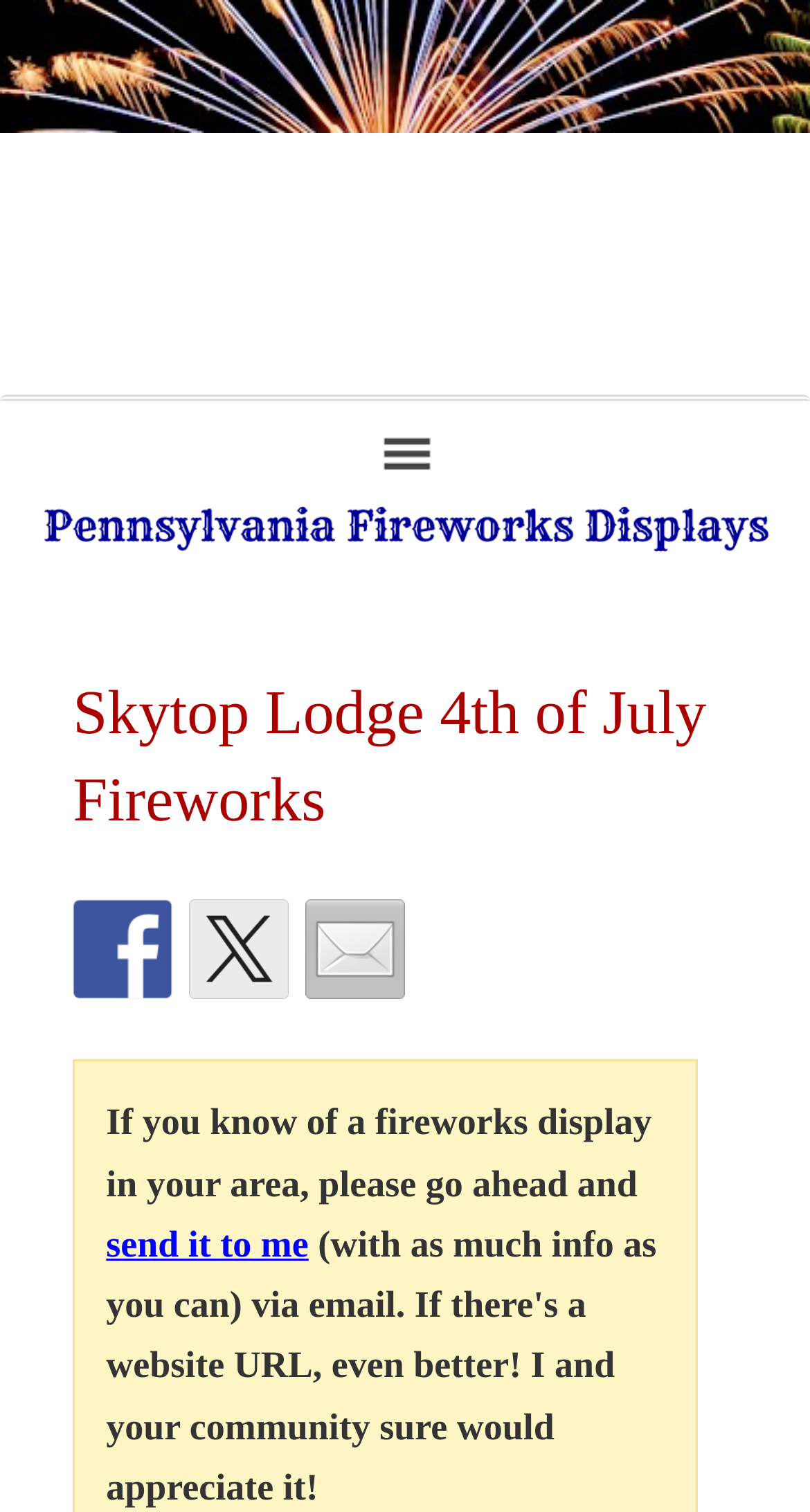Create a detailed summary of the webpage's content and design.

The webpage is about the 2022 Skytop Lodge 4th of July Fireworks event. At the top, there is a navigation menu labeled "Main" that spans the entire width of the page. Below the navigation menu, there is a prominent heading that reads "Skytop Lodge 4th of July Fireworks". 

To the right of the heading, there are three social media links: Facebook, Twitter, and mail, each accompanied by its respective icon. The Facebook link is located to the left of the Twitter link, and the mail link is to the right of the Twitter link.

Further down the page, there is a paragraph of text that starts with "If you know of a fireworks display in your area, please go ahead and..." followed by a link that says "send it to me". This text is located near the middle of the page.

There is also a link at the top of the page, but its content is not specified.